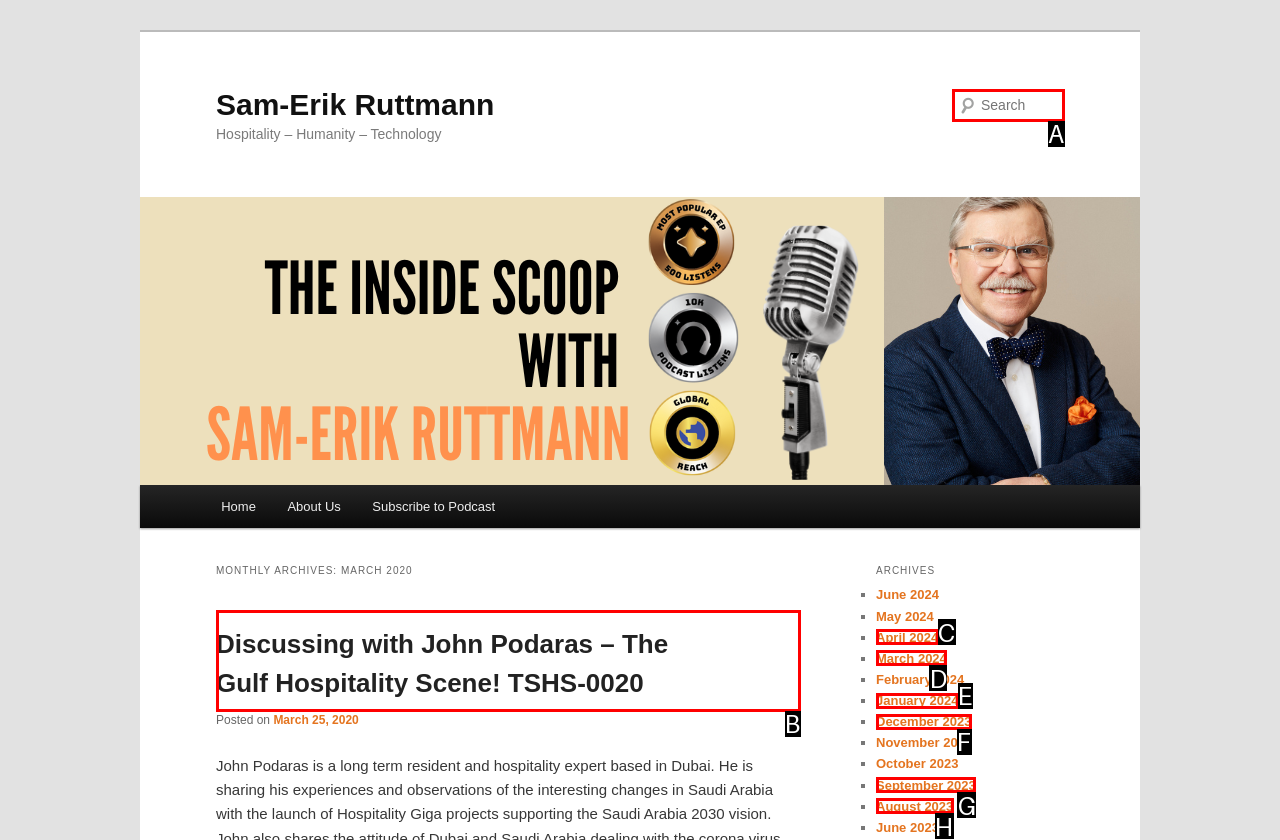Specify which UI element should be clicked to accomplish the task: Read the post about discussing with John Podaras. Answer with the letter of the correct choice.

B